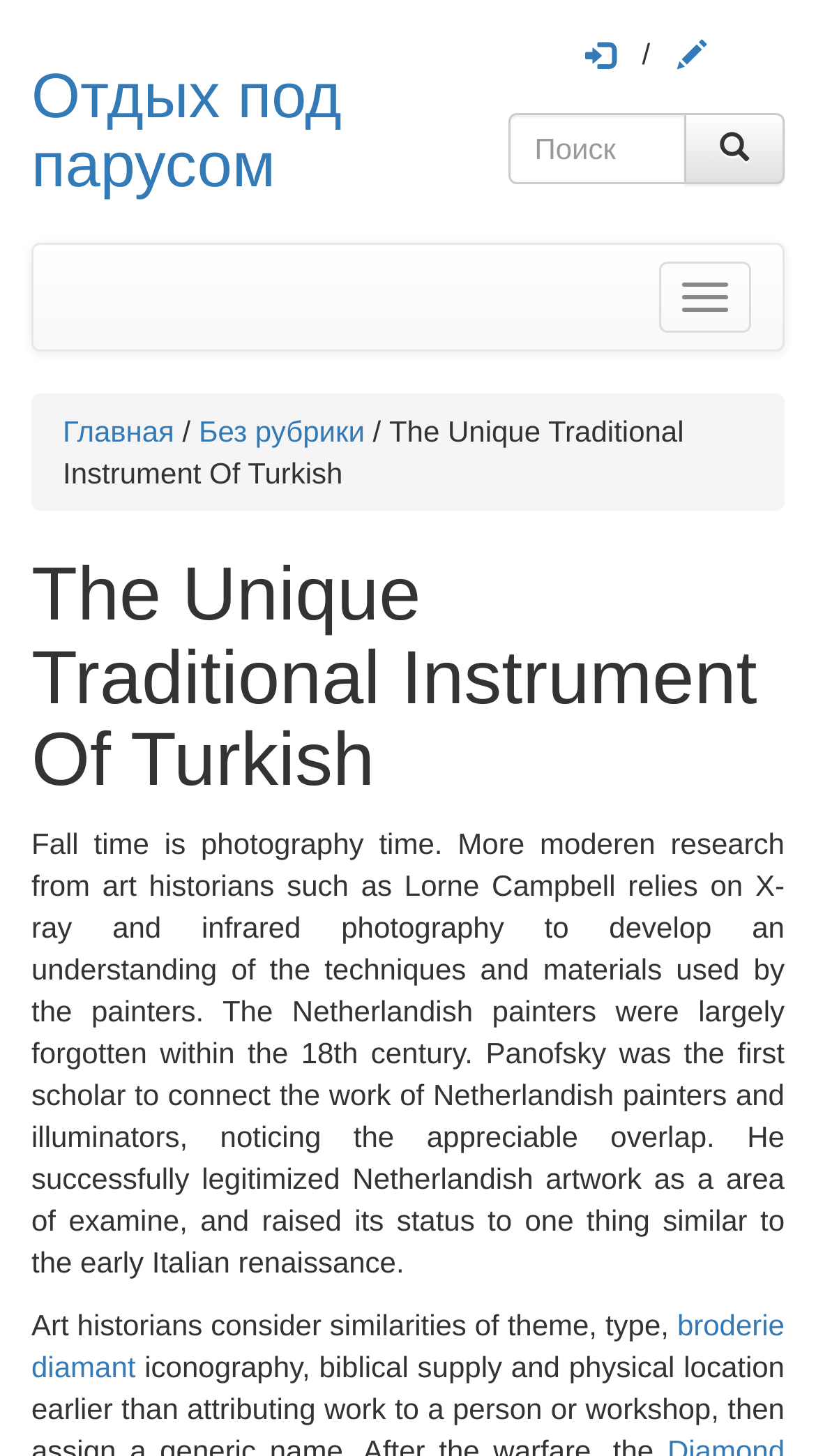What is the link 'broderie diamant' about?
Using the details shown in the screenshot, provide a comprehensive answer to the question.

The link 'broderie diamant' is located at the bottom of the article, and it is likely related to the topic of art history. Broderie diamant is a type of art or craft, and the link may provide more information about it.